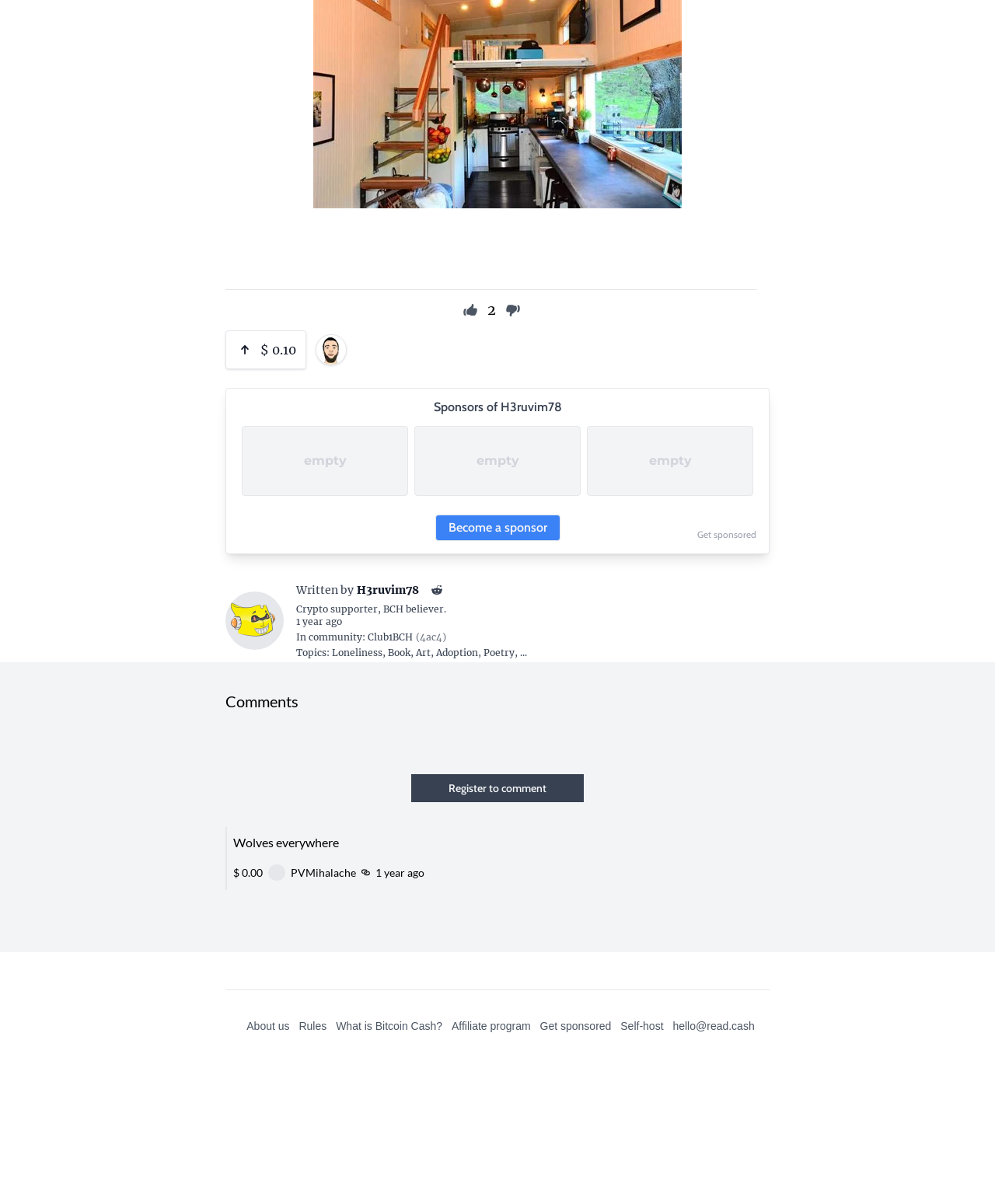What is the name of the community?
Use the information from the image to give a detailed answer to the question.

The name of the community can be found in the section where it says 'In community: Club1BCH(4ac4)'. This is likely the community where the article was shared or discussed.